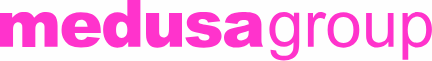What is the name of the exhibition currently featured on the site?
Give a detailed and exhaustive answer to the question.

The caption specifically mentions that the exhibition 'The ZA-MIESZKANIE 2012' is currently featured on the site, indicating that this is the correct answer.